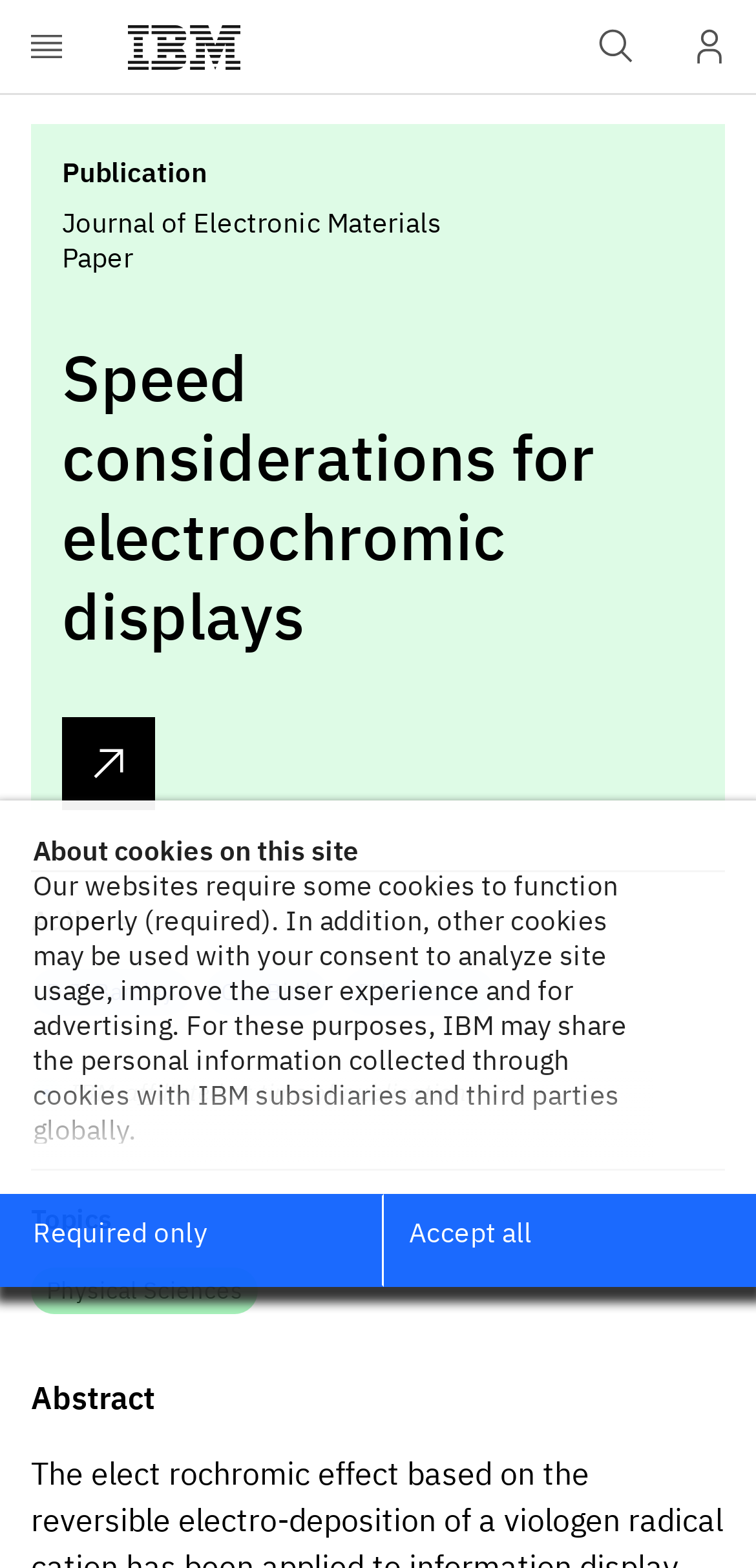What is the publication name?
Please look at the screenshot and answer in one word or a short phrase.

Journal of Electronic Materials